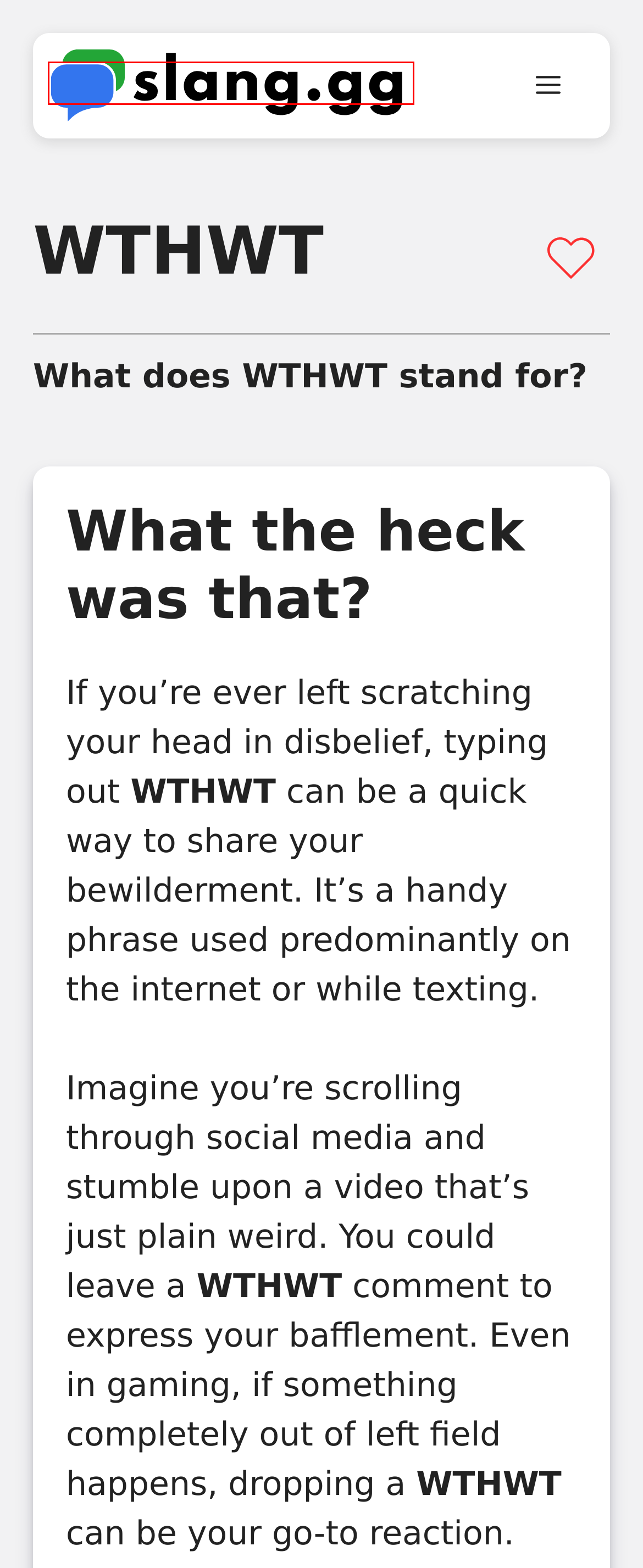You are provided with a screenshot of a webpage where a red rectangle bounding box surrounds an element. Choose the description that best matches the new webpage after clicking the element in the red bounding box. Here are the choices:
A. Online Gaming - slang.gg
B. Contact - slang.gg
C. WUGF - What does WUGF stand for? - Slang.GG.
D. Hundo P - What does Hundo P mean? - Slang.GG.
E. About - slang.gg
F. Hunty - What does Hunty mean? - Slang.GG.
G. slang.gg - Slang. Explained.
H. Hustle Culture - What does Hustle Culture mean? - Slang.GG.

G